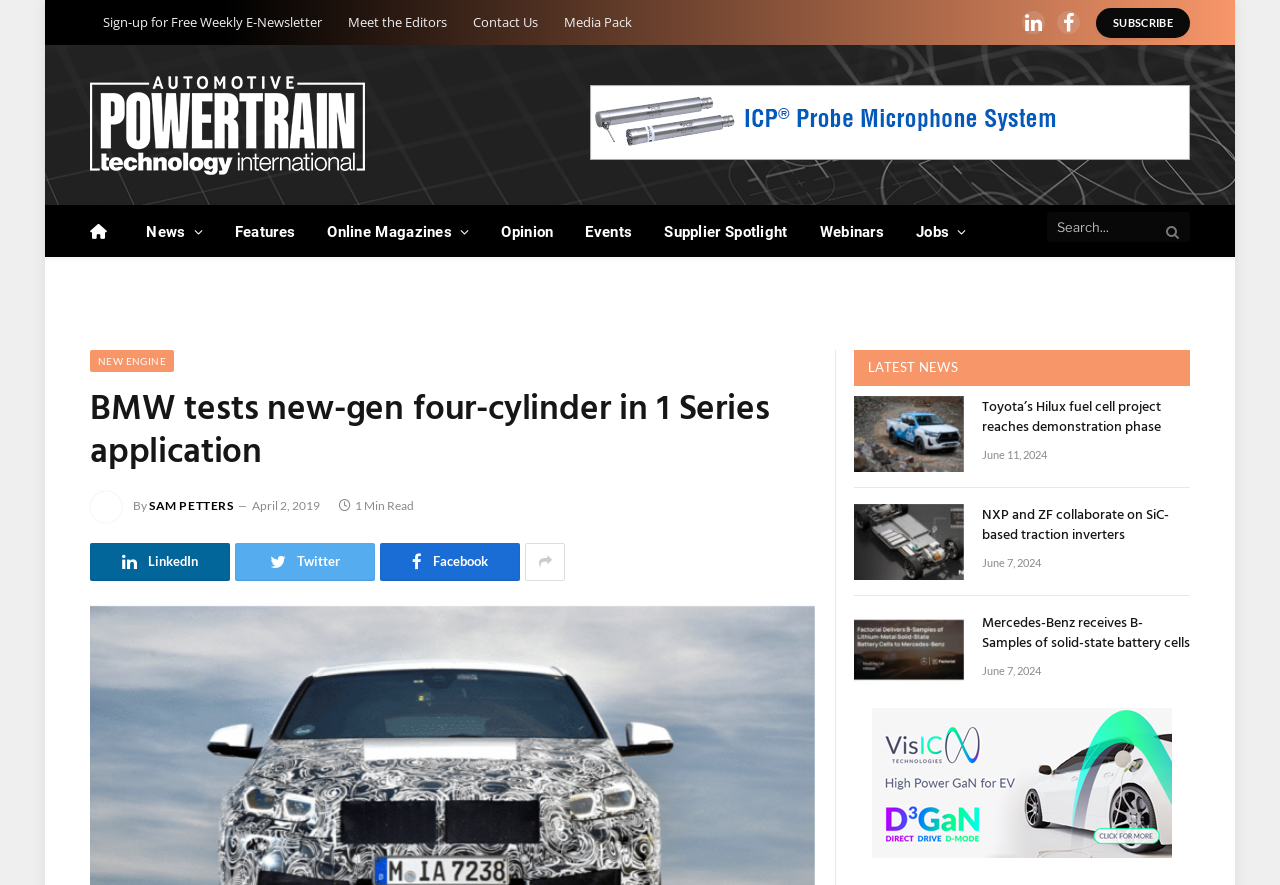Analyze the image and answer the question with as much detail as possible: 
How many latest news articles are displayed?

I counted the number of news articles displayed under the 'LATEST NEWS' heading, which are three in total.